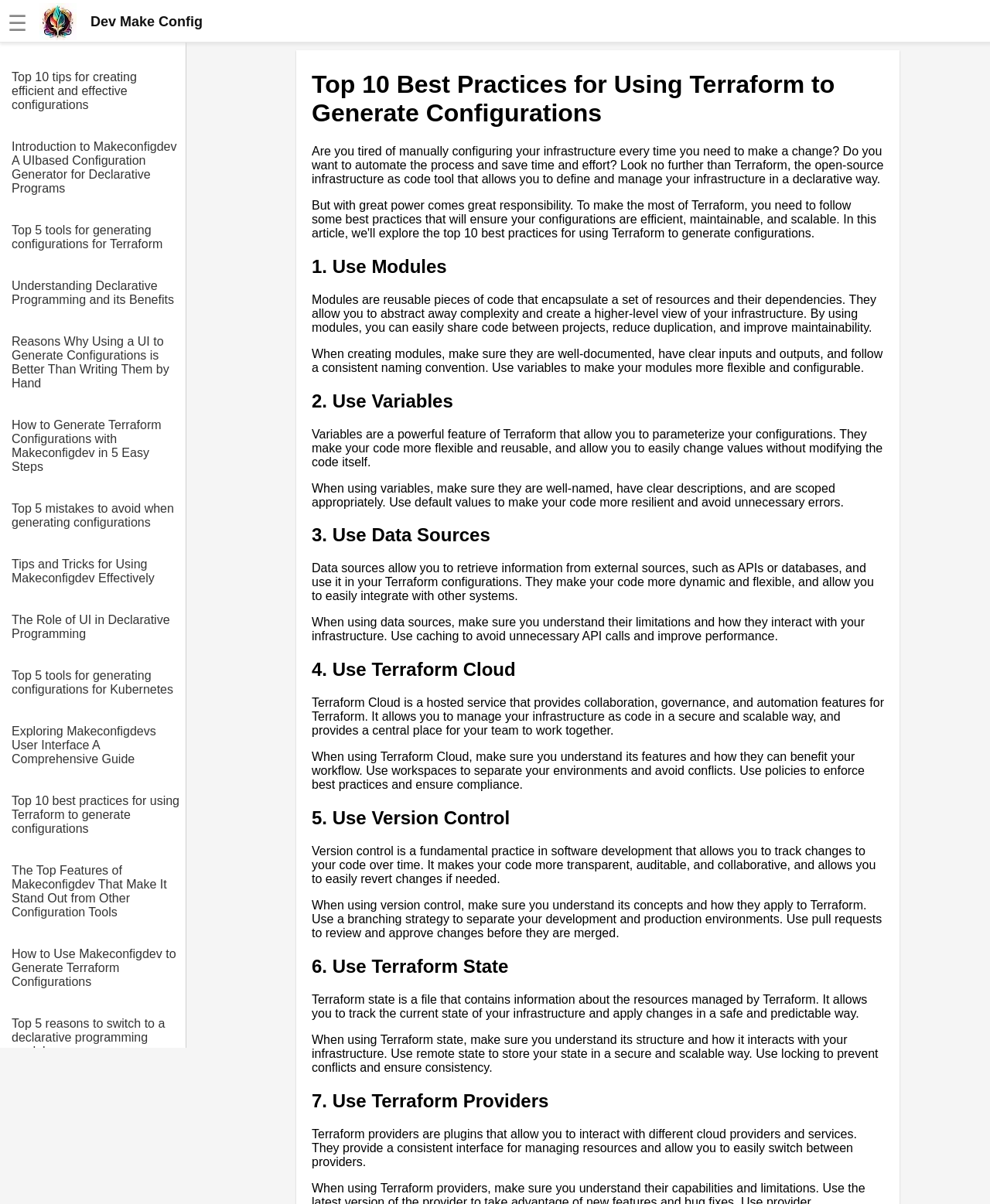Please indicate the bounding box coordinates of the element's region to be clicked to achieve the instruction: "Read the introduction to Makeconfigdev". Provide the coordinates as four float numbers between 0 and 1, i.e., [left, top, right, bottom].

[0.012, 0.106, 0.188, 0.162]